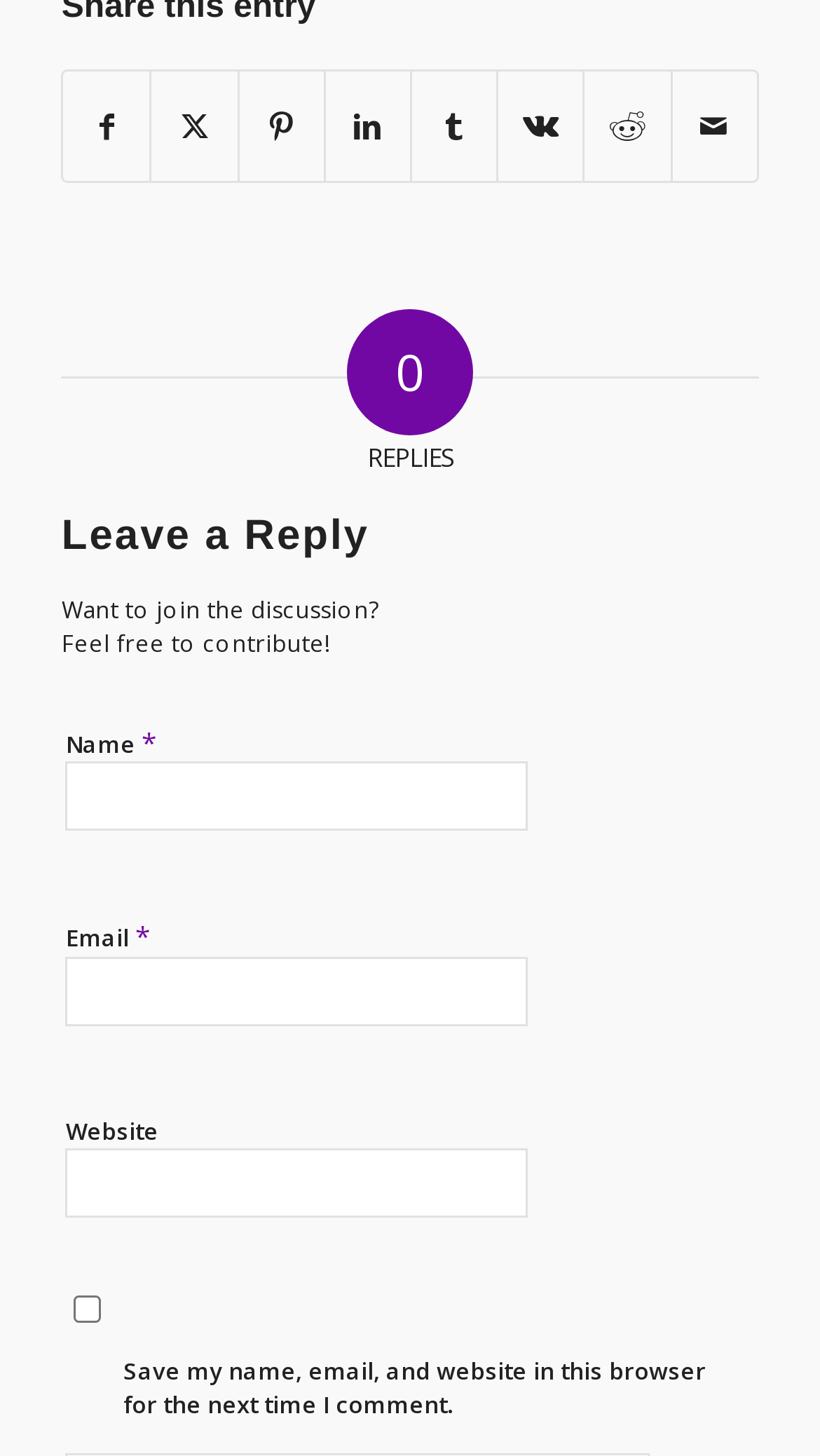Reply to the question below using a single word or brief phrase:
What is the heading above the comment form?

Leave a Reply